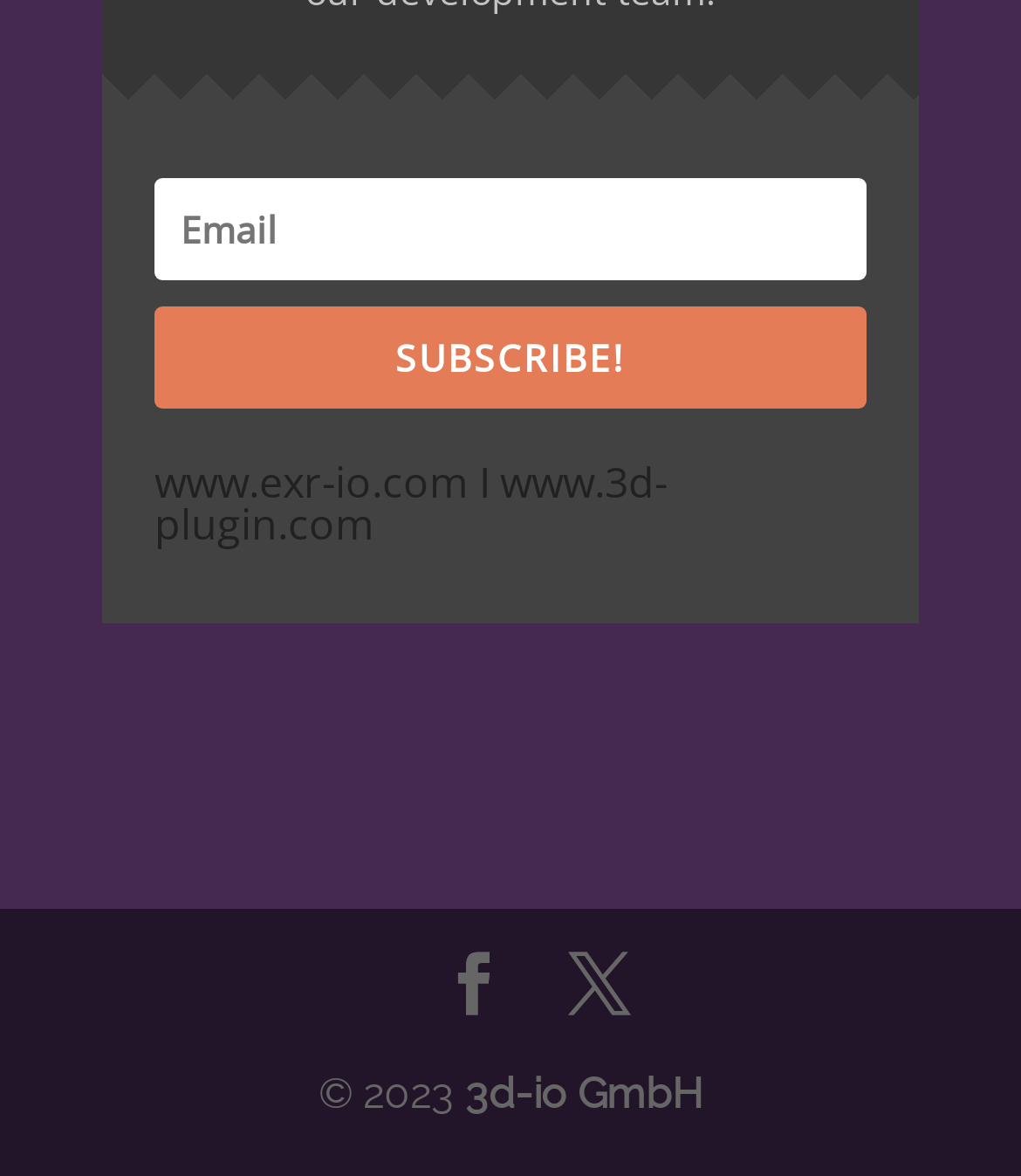Please reply with a single word or brief phrase to the question: 
How many social media links are present?

2